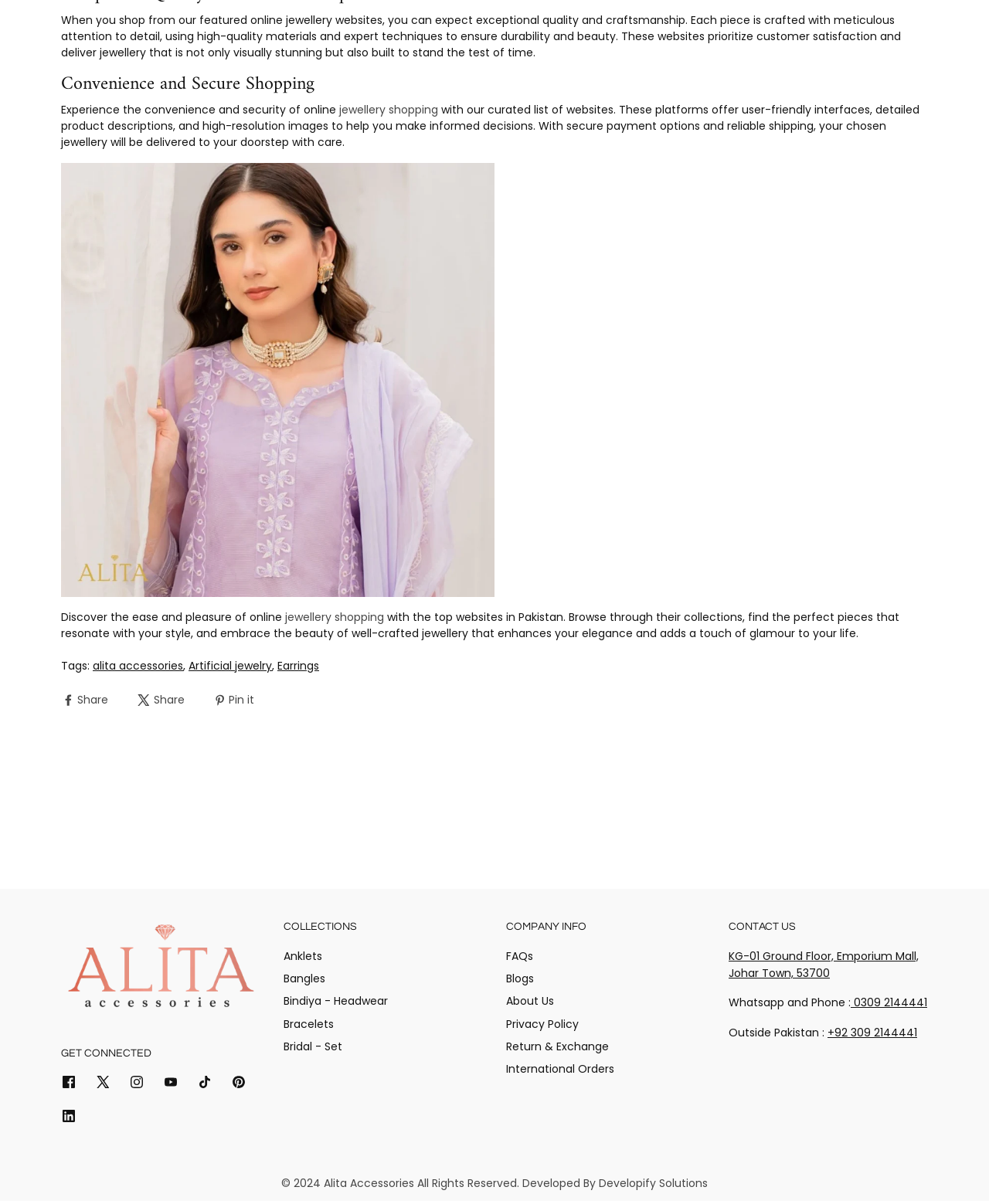Identify the bounding box of the UI element that matches this description: "Earrings".

[0.28, 0.546, 0.323, 0.559]